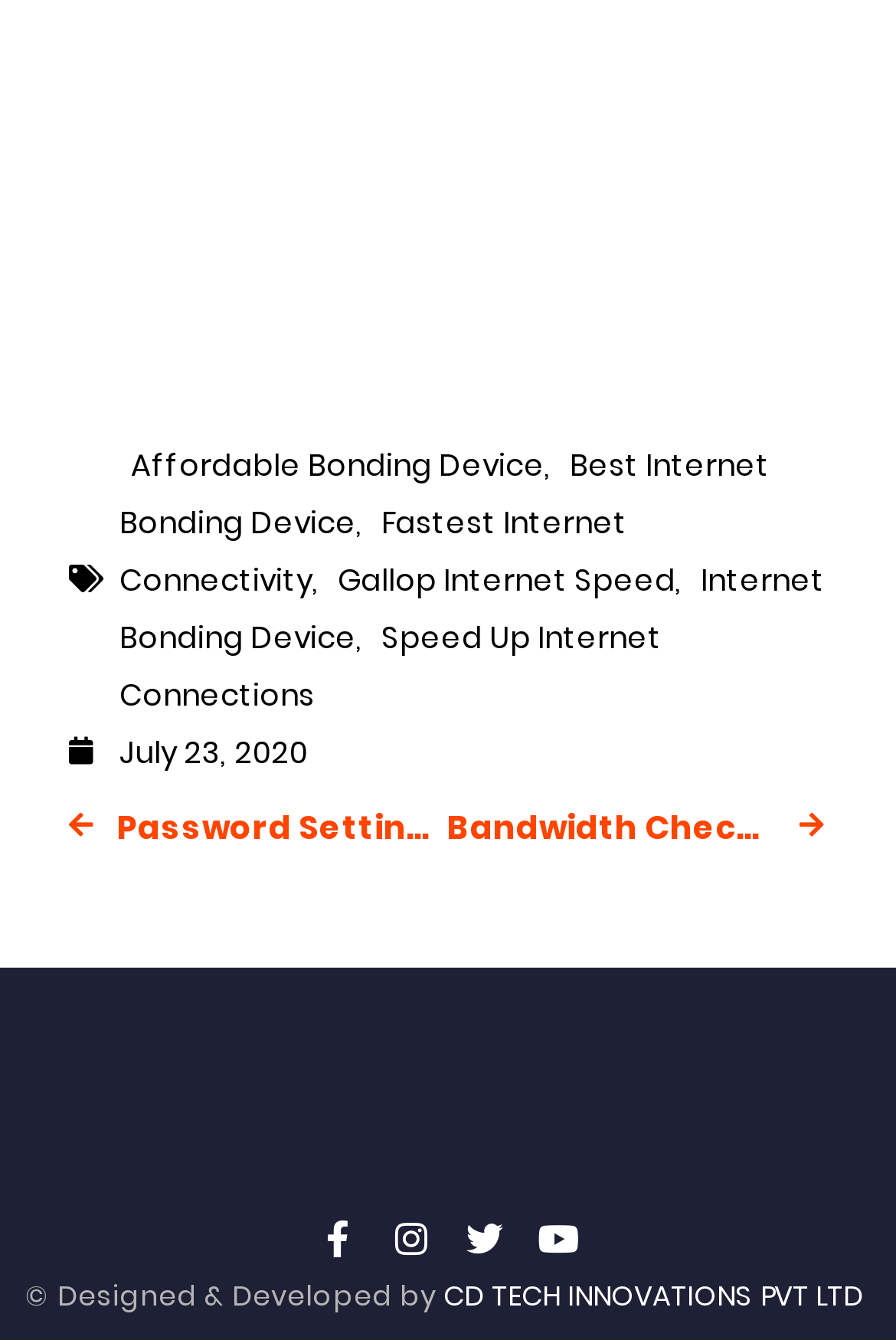Determine the bounding box coordinates of the element that should be clicked to execute the following command: "Check the 'Bandwidth Checkup Next' link".

[0.499, 0.6, 0.921, 0.636]